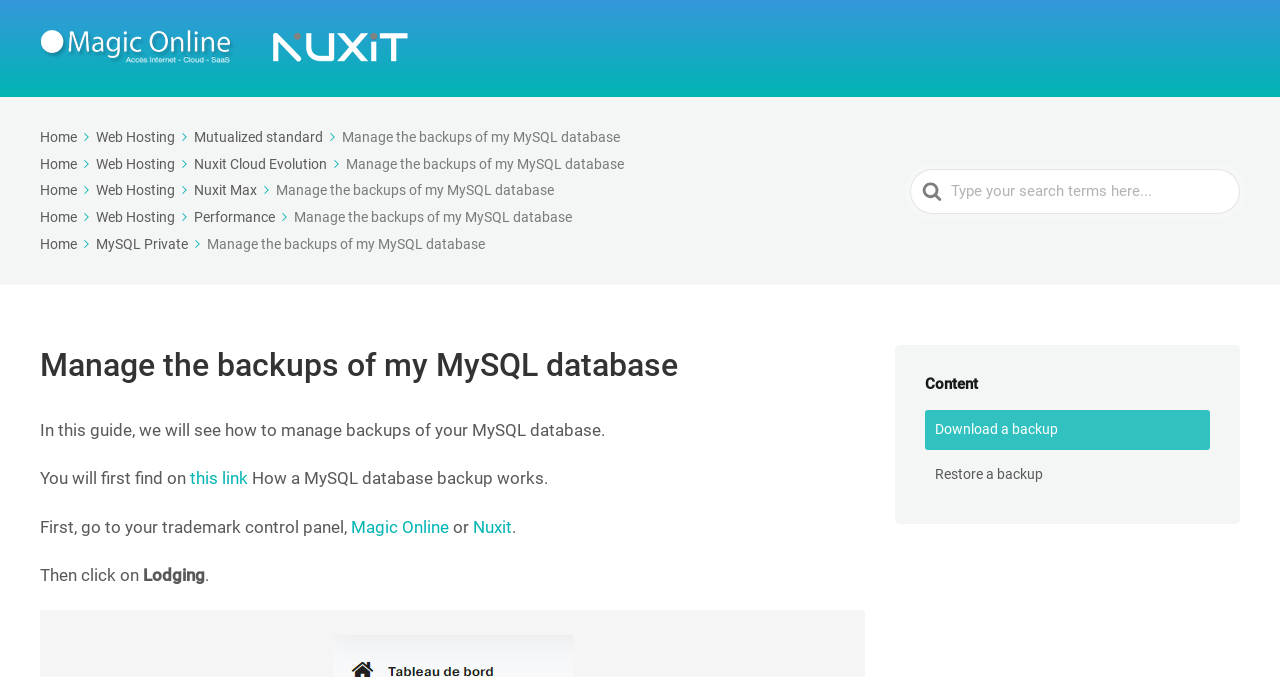Please provide a comprehensive response to the question based on the details in the image: What is the topic of the heading in the complementary section?

The complementary section of the webpage has a heading that reads 'Content', which suggests that this section provides additional information or resources related to managing MySQL database backups.